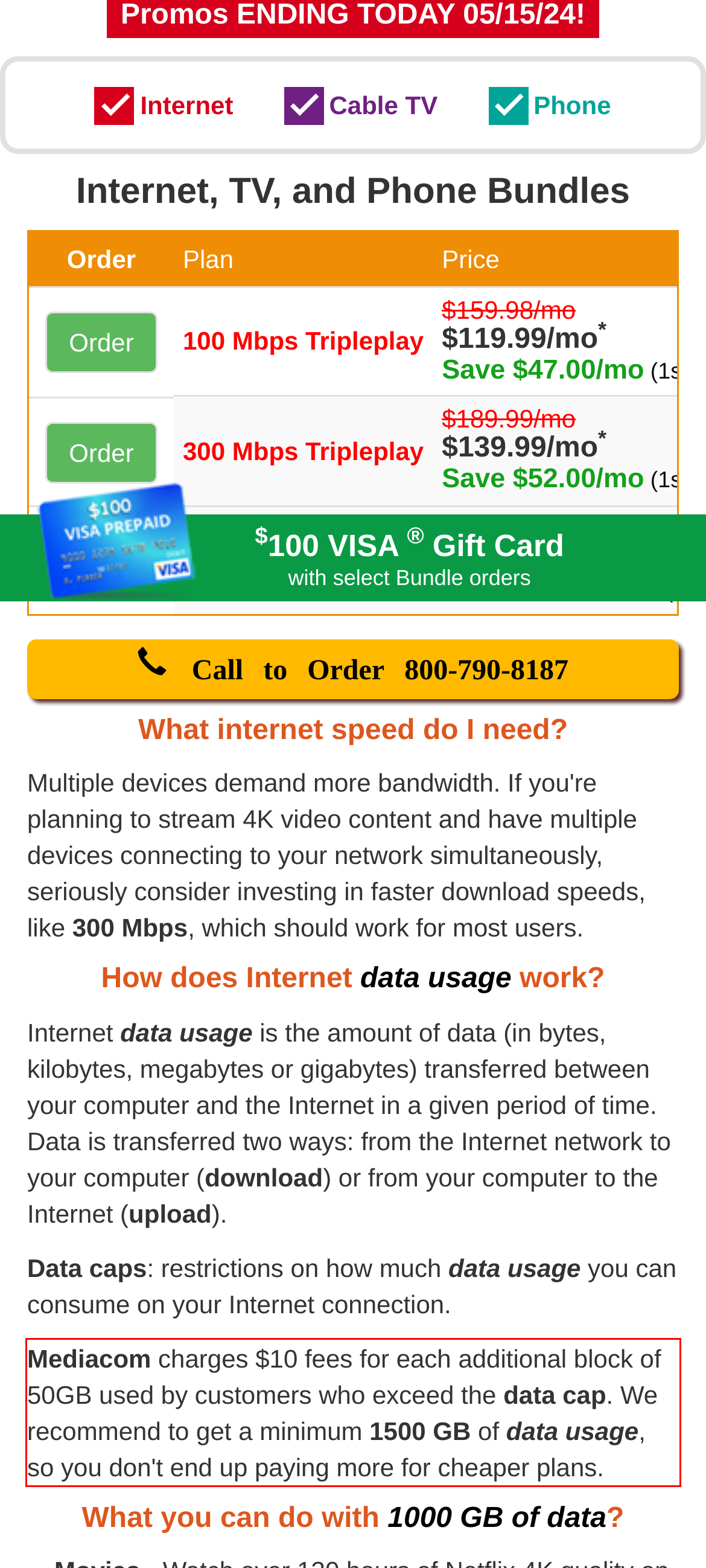Given the screenshot of a webpage, identify the red rectangle bounding box and recognize the text content inside it, generating the extracted text.

Mediacom charges $10 fees for each additional block of 50GB used by customers who exceed the data cap. We recommend to get a minimum 1500 GB of data usage, so you don't end up paying more for cheaper plans.